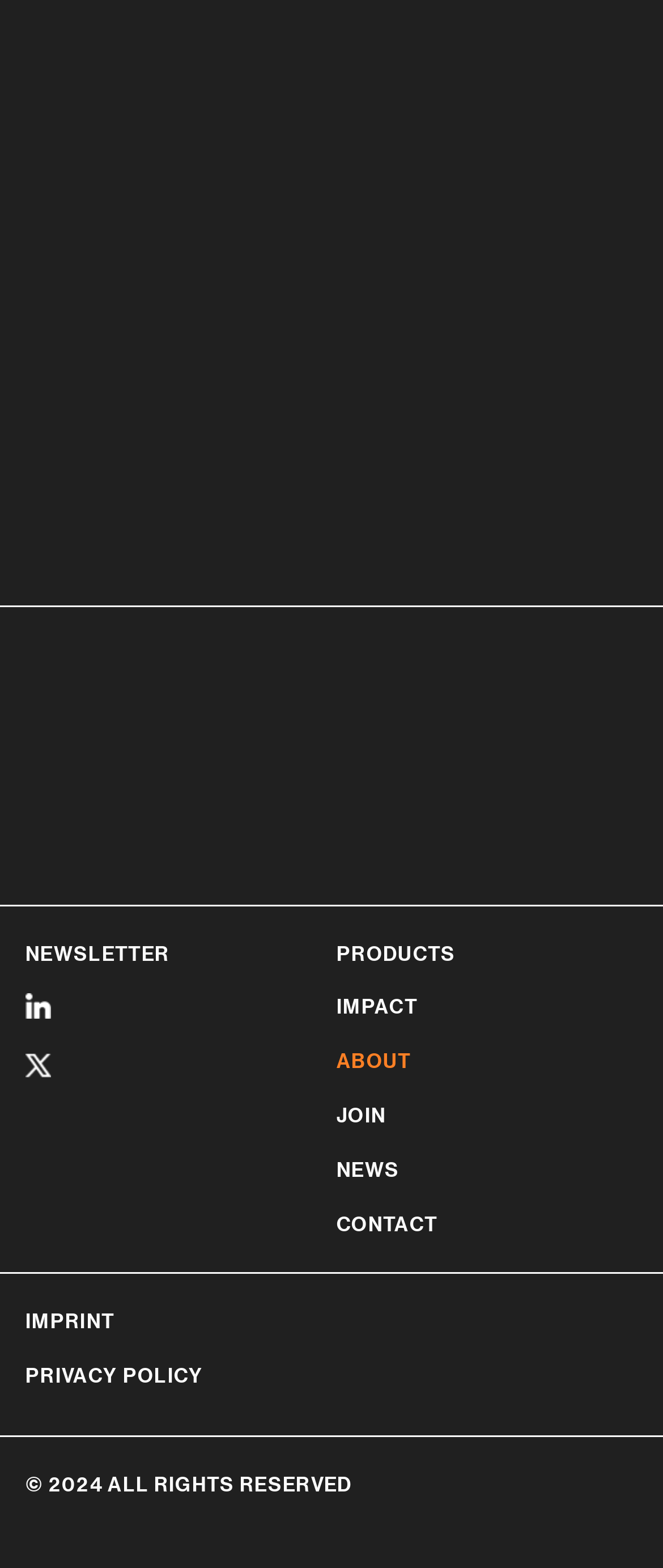Determine the bounding box coordinates of the region that needs to be clicked to achieve the task: "Read more about the community".

[0.377, 0.226, 0.623, 0.251]